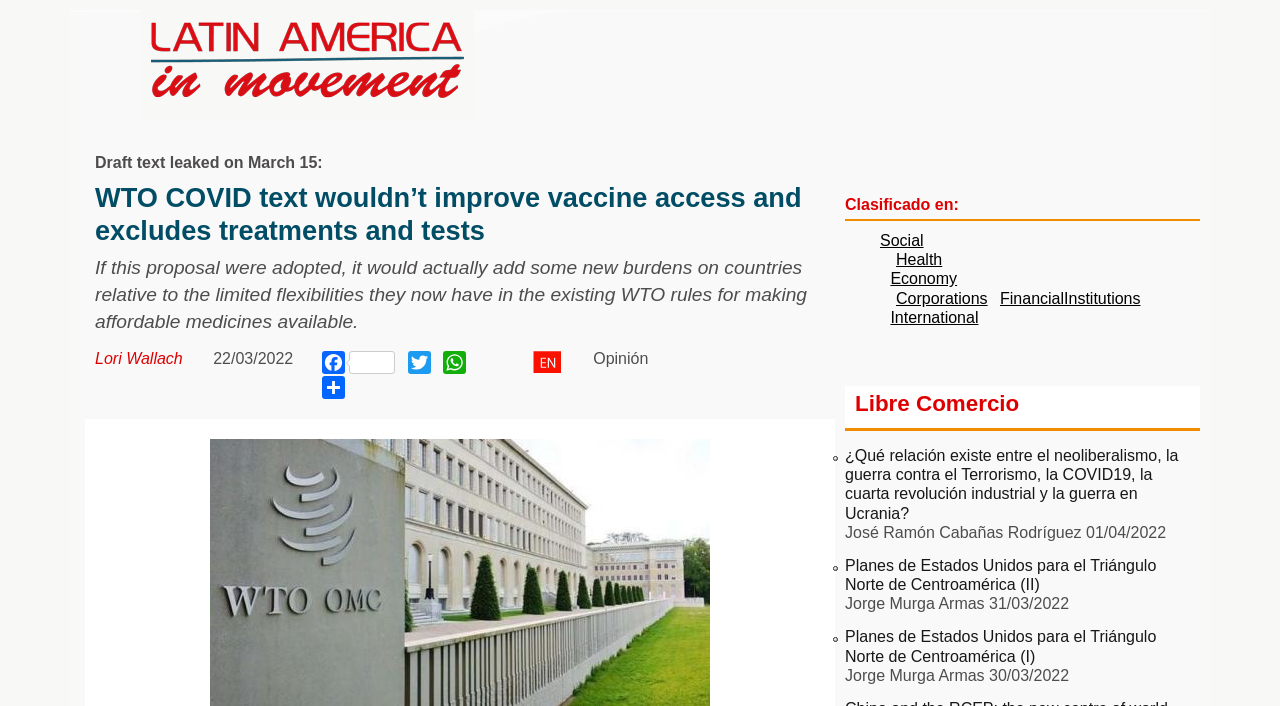Identify the bounding box coordinates of the section that should be clicked to achieve the task described: "Read 'WTO COVID text wouldn’t improve vaccine access and excludes treatments and tests'".

[0.074, 0.217, 0.645, 0.351]